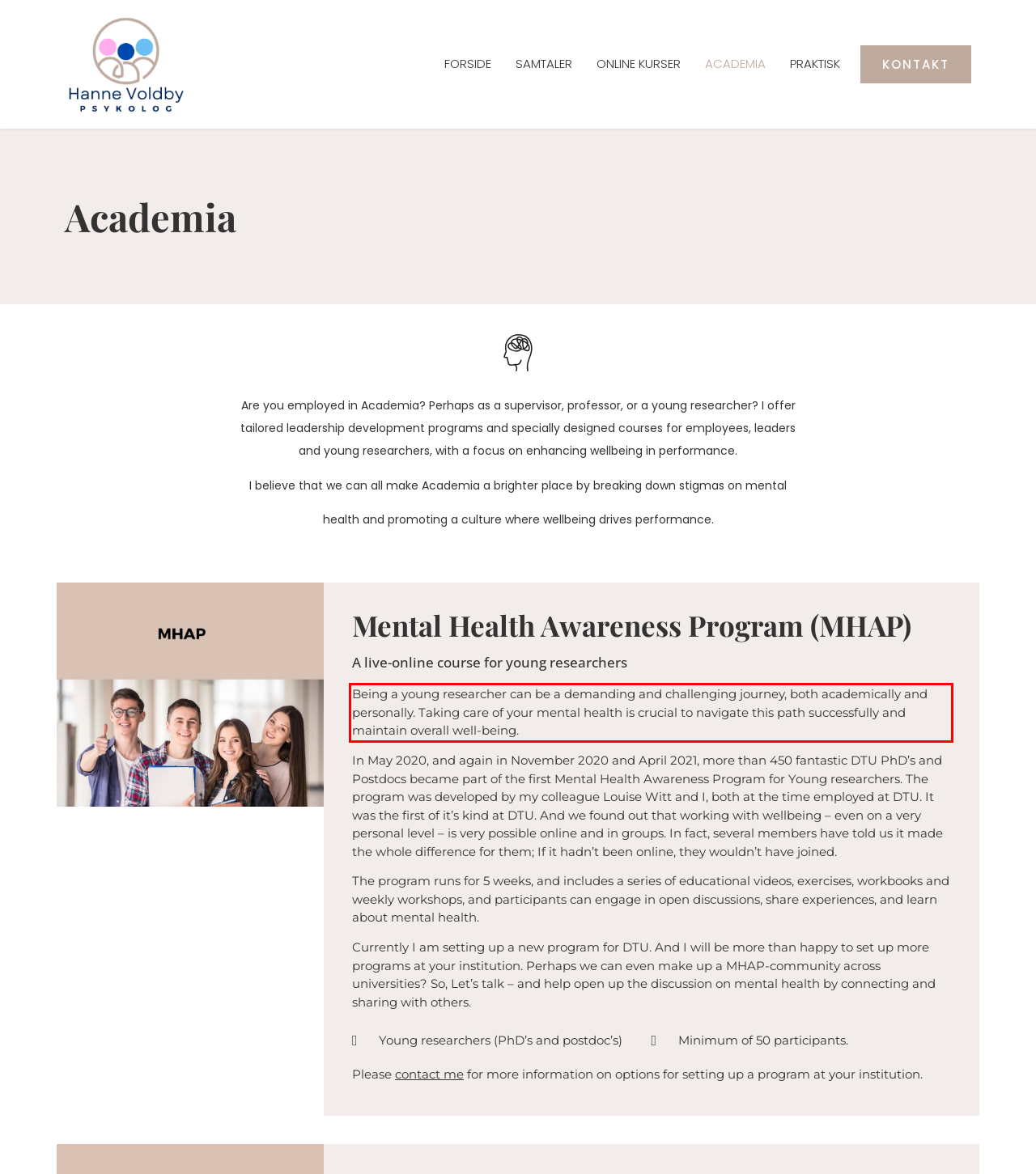Examine the webpage screenshot and use OCR to obtain the text inside the red bounding box.

Being a young researcher can be a demanding and challenging journey, both academically and personally. Taking care of your mental health is crucial to navigate this path successfully and maintain overall well-being.